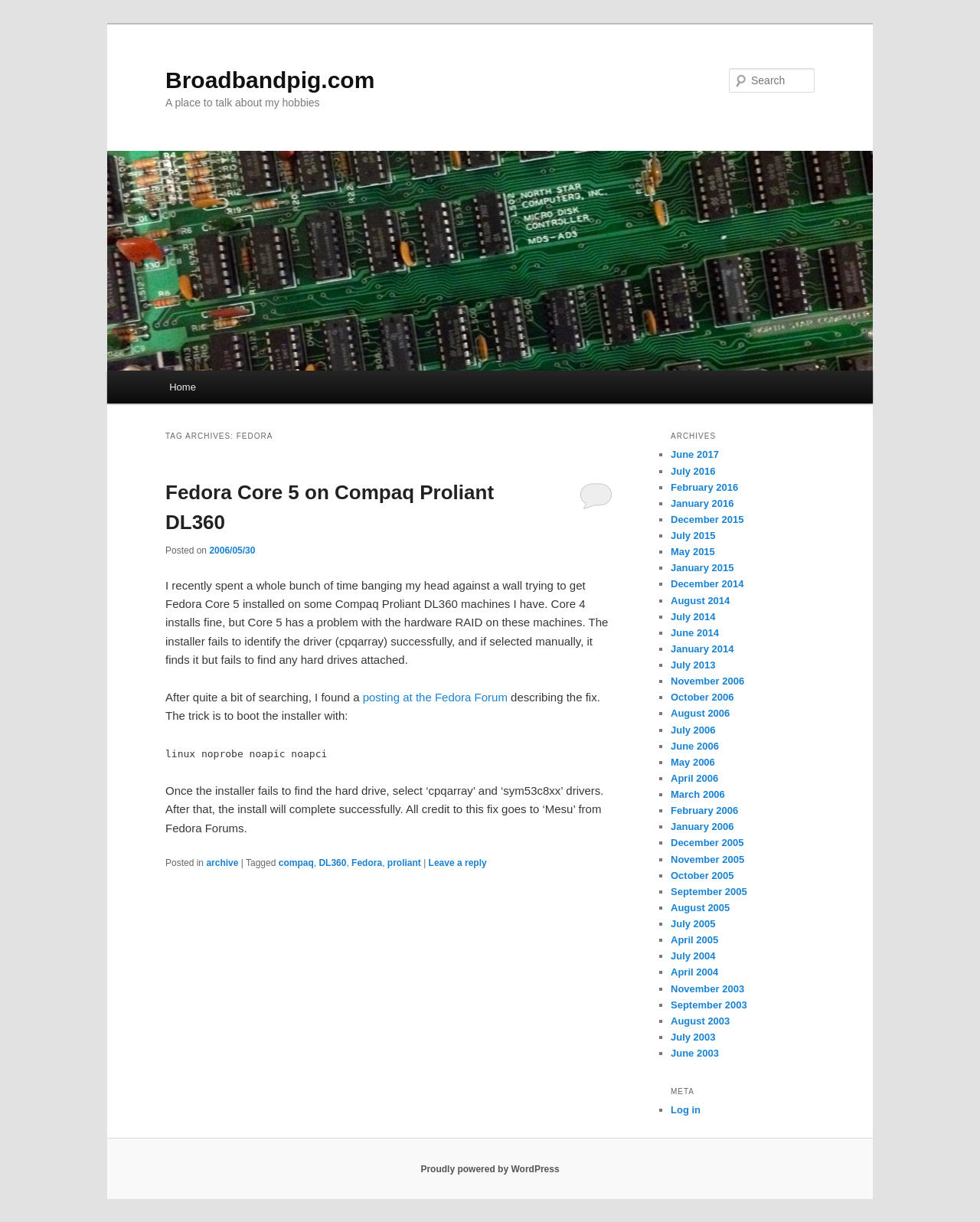Please determine the bounding box coordinates of the clickable area required to carry out the following instruction: "Go to home page". The coordinates must be four float numbers between 0 and 1, represented as [left, top, right, bottom].

[0.16, 0.303, 0.212, 0.33]